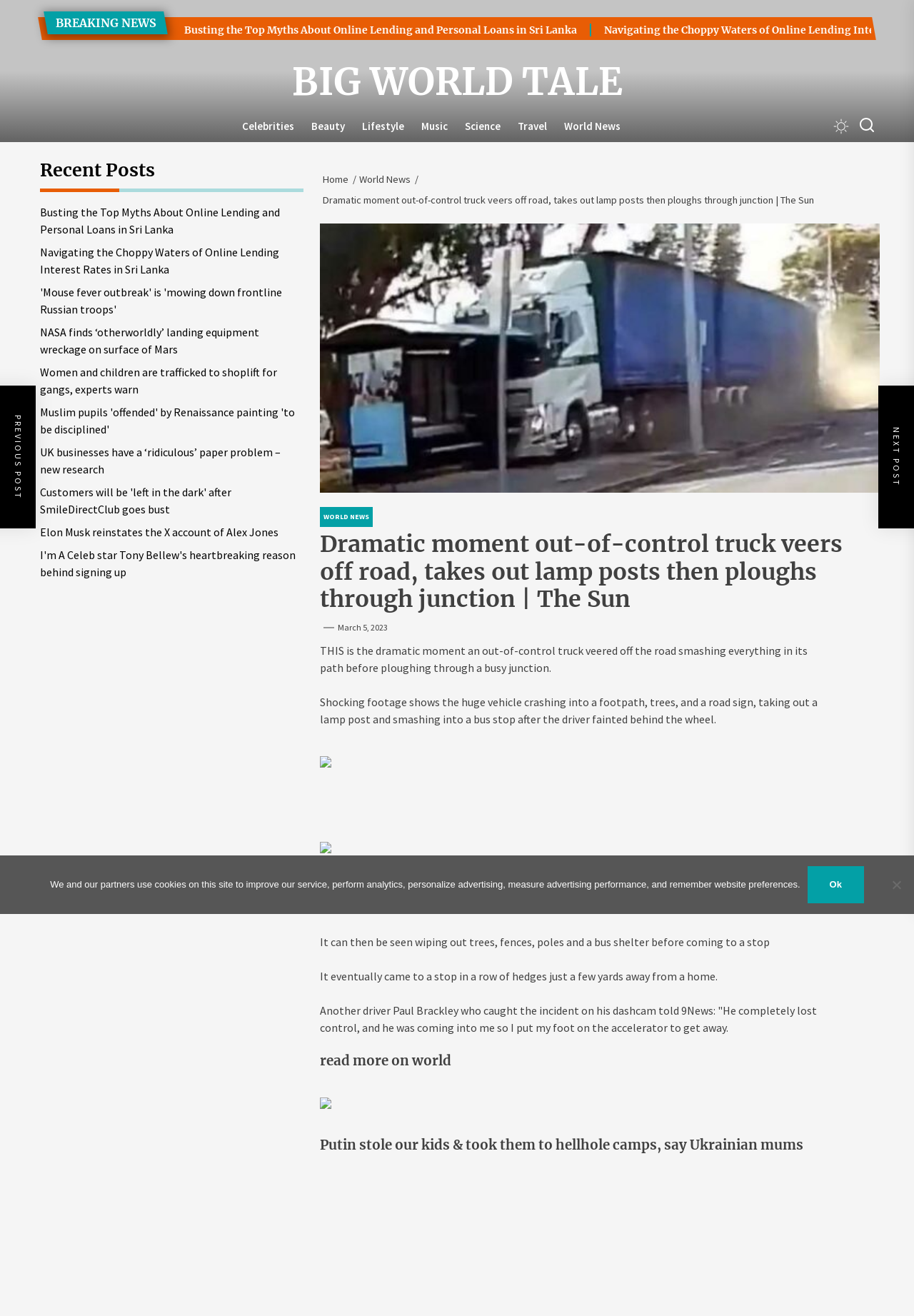Provide the bounding box coordinates of the section that needs to be clicked to accomplish the following instruction: "Click on the 'Celebrities' link."

[0.255, 0.089, 0.331, 0.102]